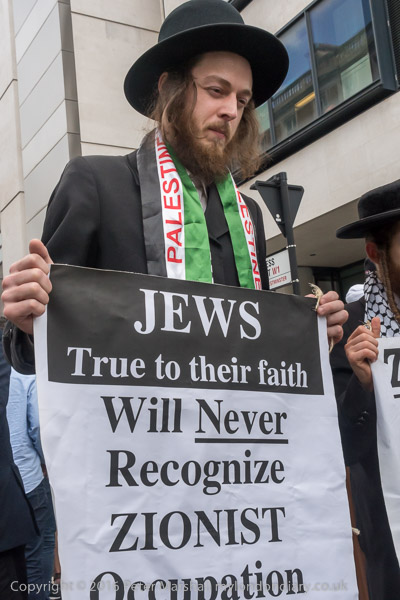What is the significance of the scarf around the man's neck?
Examine the image and provide an in-depth answer to the question.

The scarf around the man's neck features the colors of the Palestinian flag, symbolizing his solidarity with the Palestinian cause and indicating his support for their struggle, which is a key aspect of the geopolitical issue being protested.